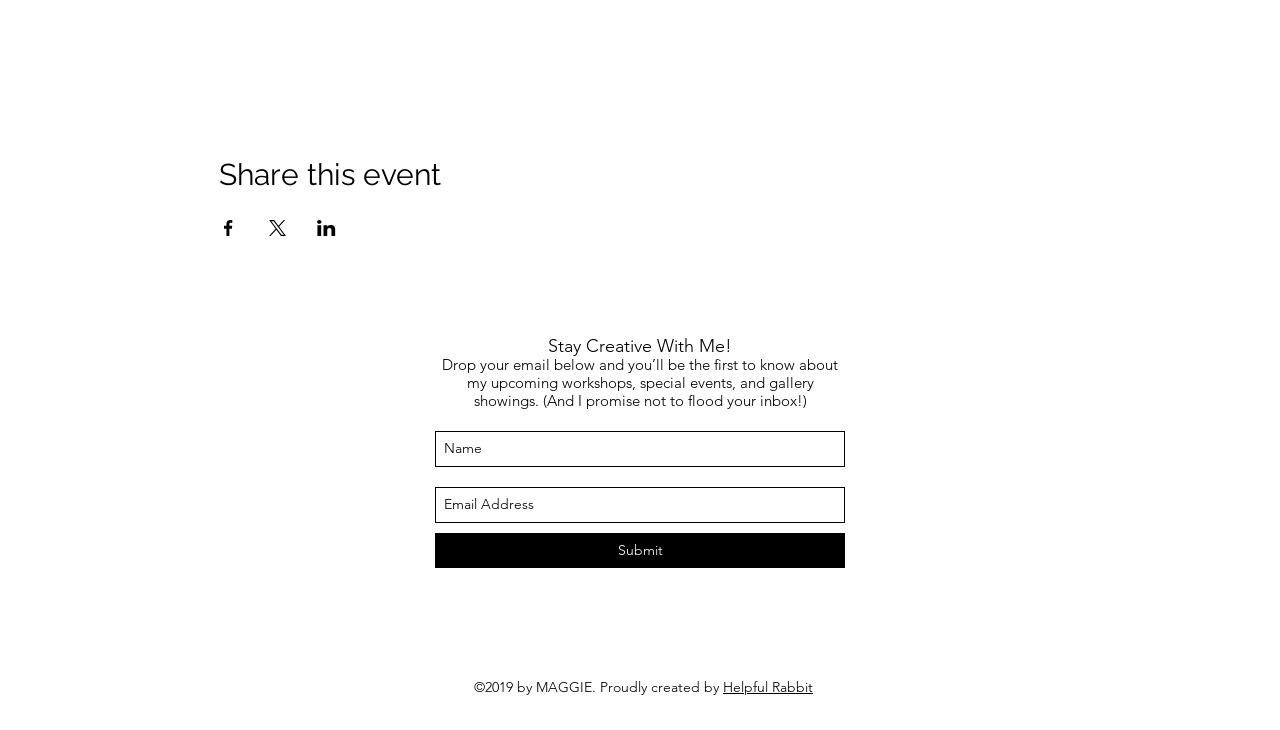Please find and report the bounding box coordinates of the element to click in order to perform the following action: "Visit Facebook page". The coordinates should be expressed as four float numbers between 0 and 1, in the format [left, top, right, bottom].

[0.48, 0.838, 0.496, 0.865]